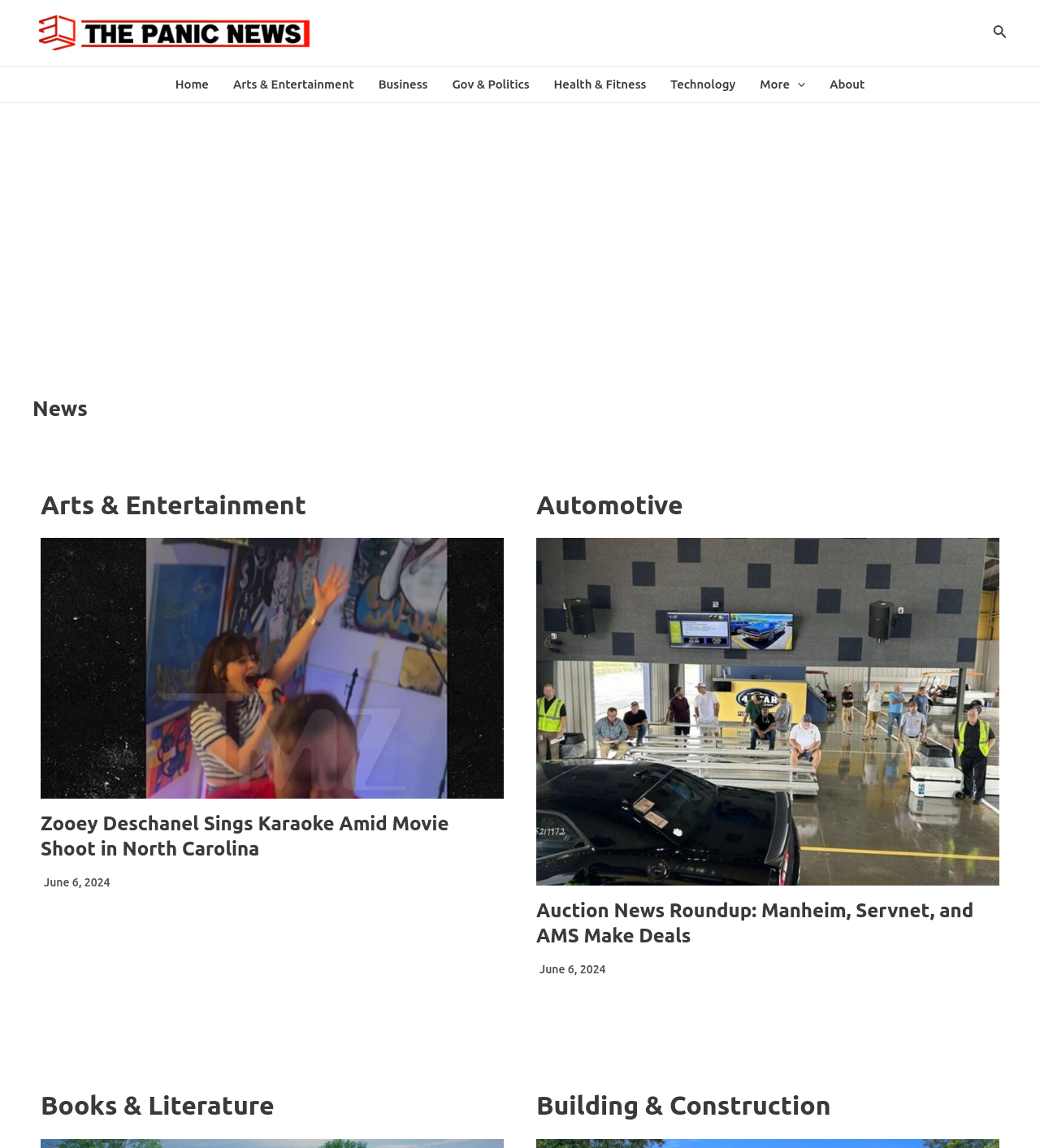Generate a comprehensive description of the webpage content.

The webpage is a news website called "The Panic News" with a logo at the top left corner. At the top right corner, there is a search icon link. Below the logo, there is a navigation menu with links to various categories such as "Home", "Arts & Entertainment", "Business", "Gov & Politics", "Health & Fitness", "Technology", and "More Menu Toggle". The "More Menu Toggle" link has a dropdown menu with an "About" link.

Below the navigation menu, there is a large section that takes up most of the page, containing news articles. The section is divided into three columns, with each column containing multiple news articles. The articles are categorized under different headings such as "News", "Arts & Entertainment", "Automotive", "Books & Literature", and "Building & Construction". Each article has a title, a link to the full article, and a timestamp indicating when it was published.

There are also images accompanying some of the news articles, and an advertisement iframe at the top of the page. The advertisement iframe has a heading that says "News" and contains some text and images.